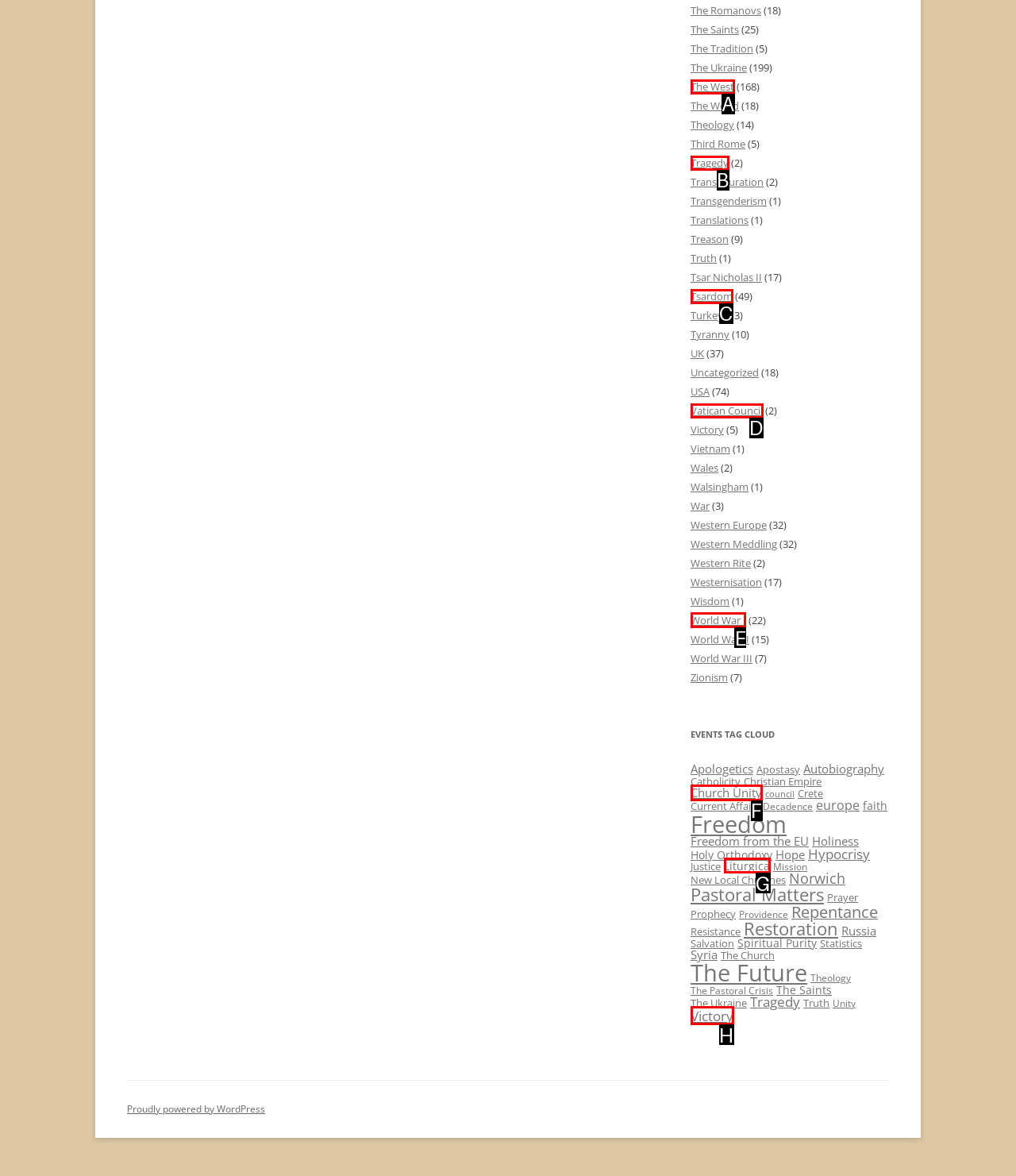Tell me which UI element to click to fulfill the given task: Read about World War I. Respond with the letter of the correct option directly.

E